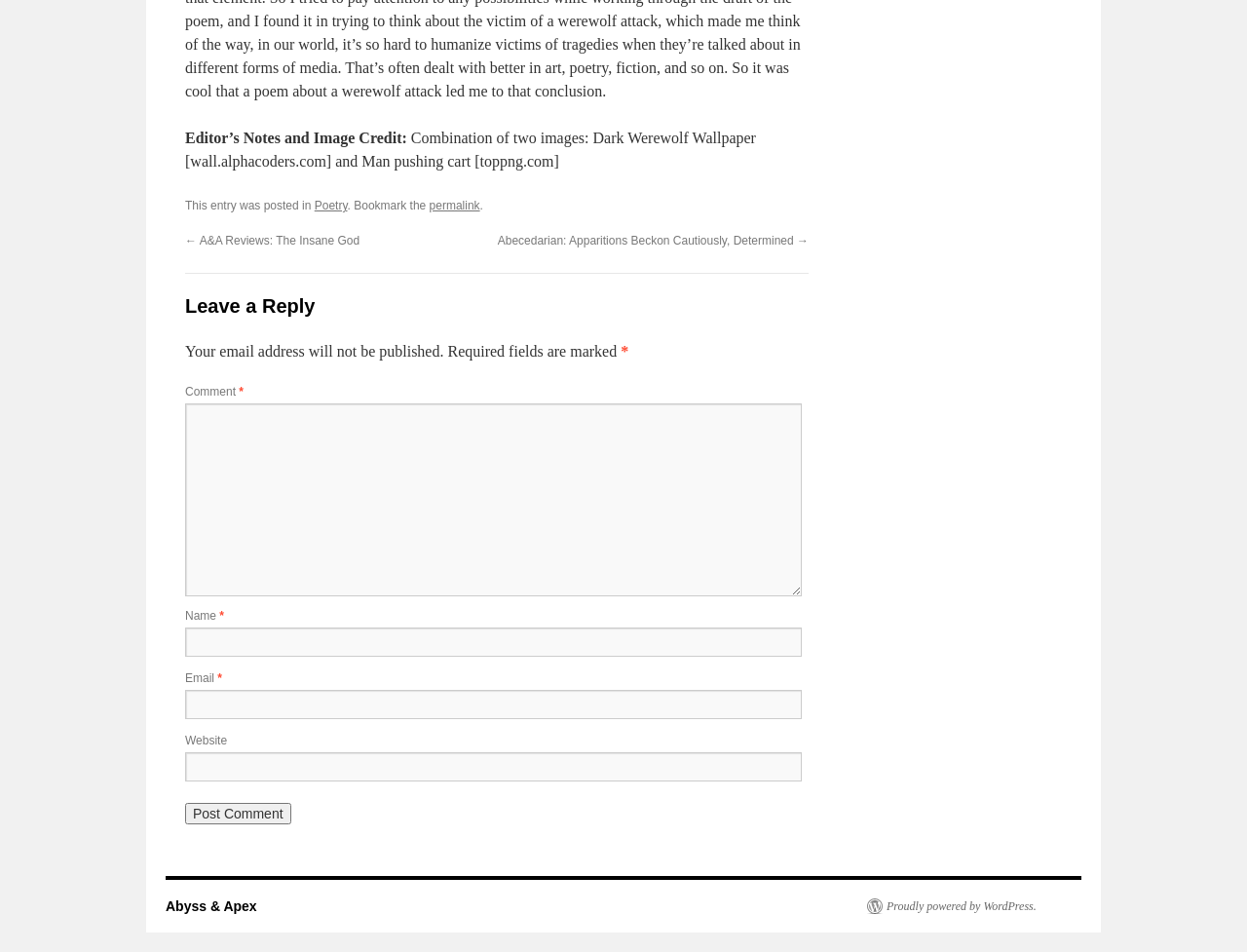Answer the following in one word or a short phrase: 
What is the purpose of the 'Post Comment' button?

To submit a comment